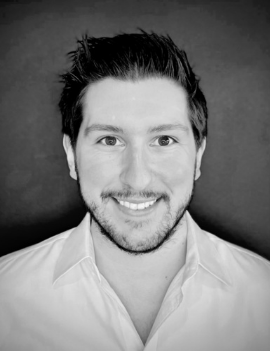Explain the image thoroughly, highlighting all key elements.

This image features Dr. Thomas F. Slowinski, a chiropractor with a friendly demeanor. He is portrayed in a professional setting, wearing a crisp, white shirt that reflects his approachable nature. Dr. Slowinski has a warm smile and a well-groomed appearance, suggesting both professionalism and a welcoming attitude. His background is a solid, dark tone which contrasts nicely with his attire, drawing attention to his friendly expression. This image underscores his dedication to patient care and his commitment to making positive connections within the community, particularly in Western Springs and West Chicago suburb areas.